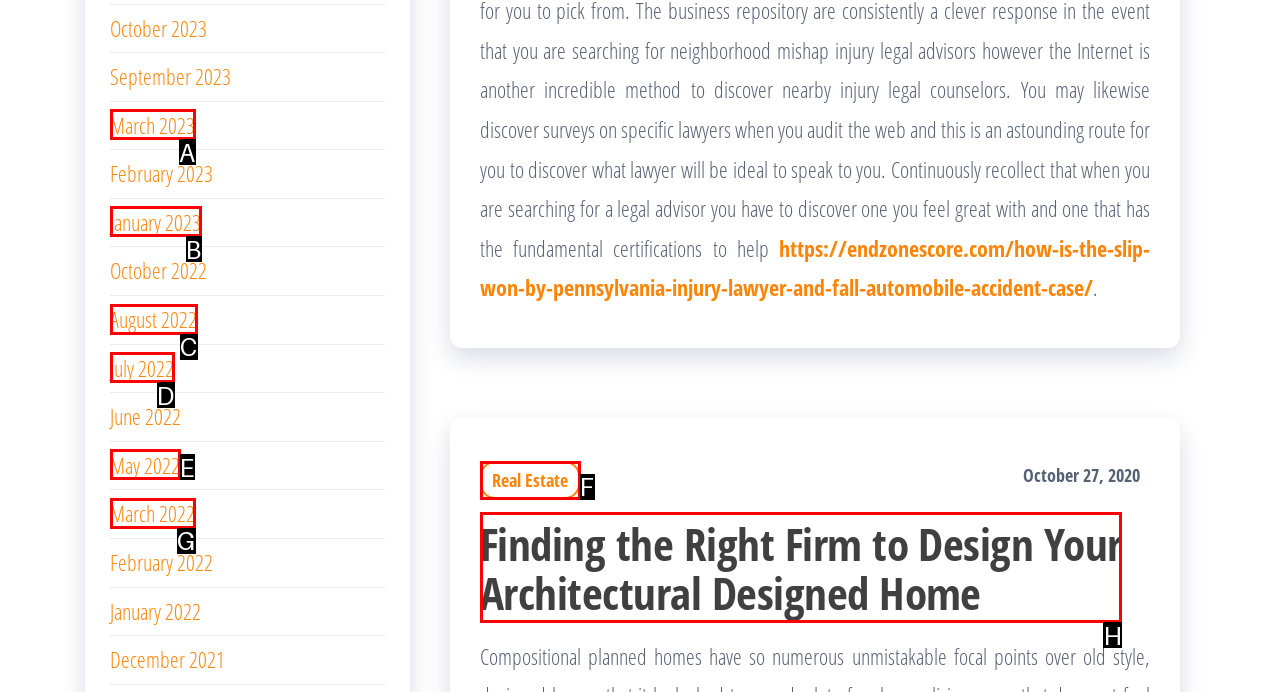Which option best describes: August 2022
Respond with the letter of the appropriate choice.

C